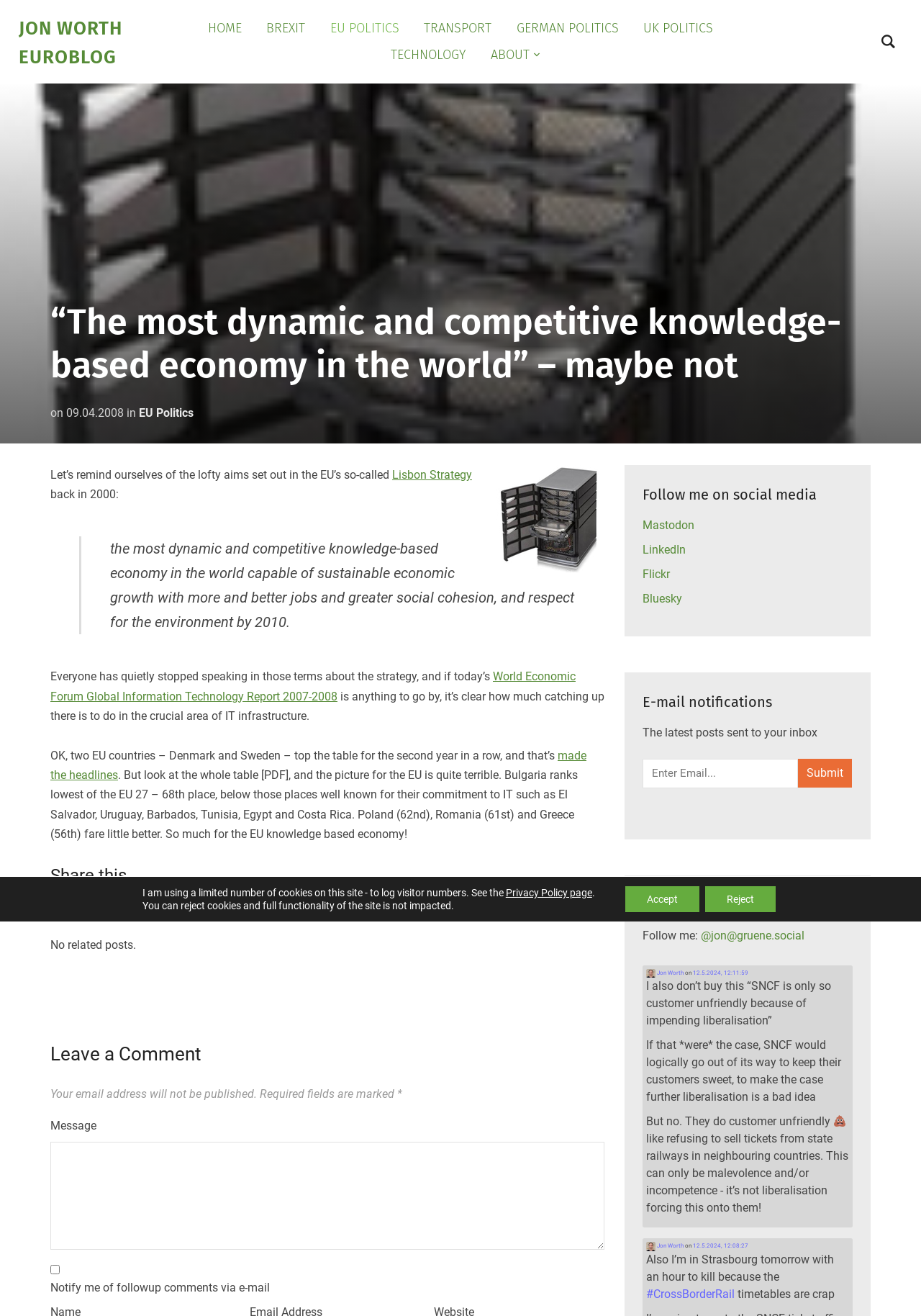What is the author's opinion about the EU's Lisbon Strategy?
Give a detailed and exhaustive answer to the question.

The author's opinion about the EU's Lisbon Strategy can be inferred from the tone of the article, which is critical of the EU's progress towards achieving the strategy's goals, as evidenced by the statement 'So much for the EU knowledge based economy!'.